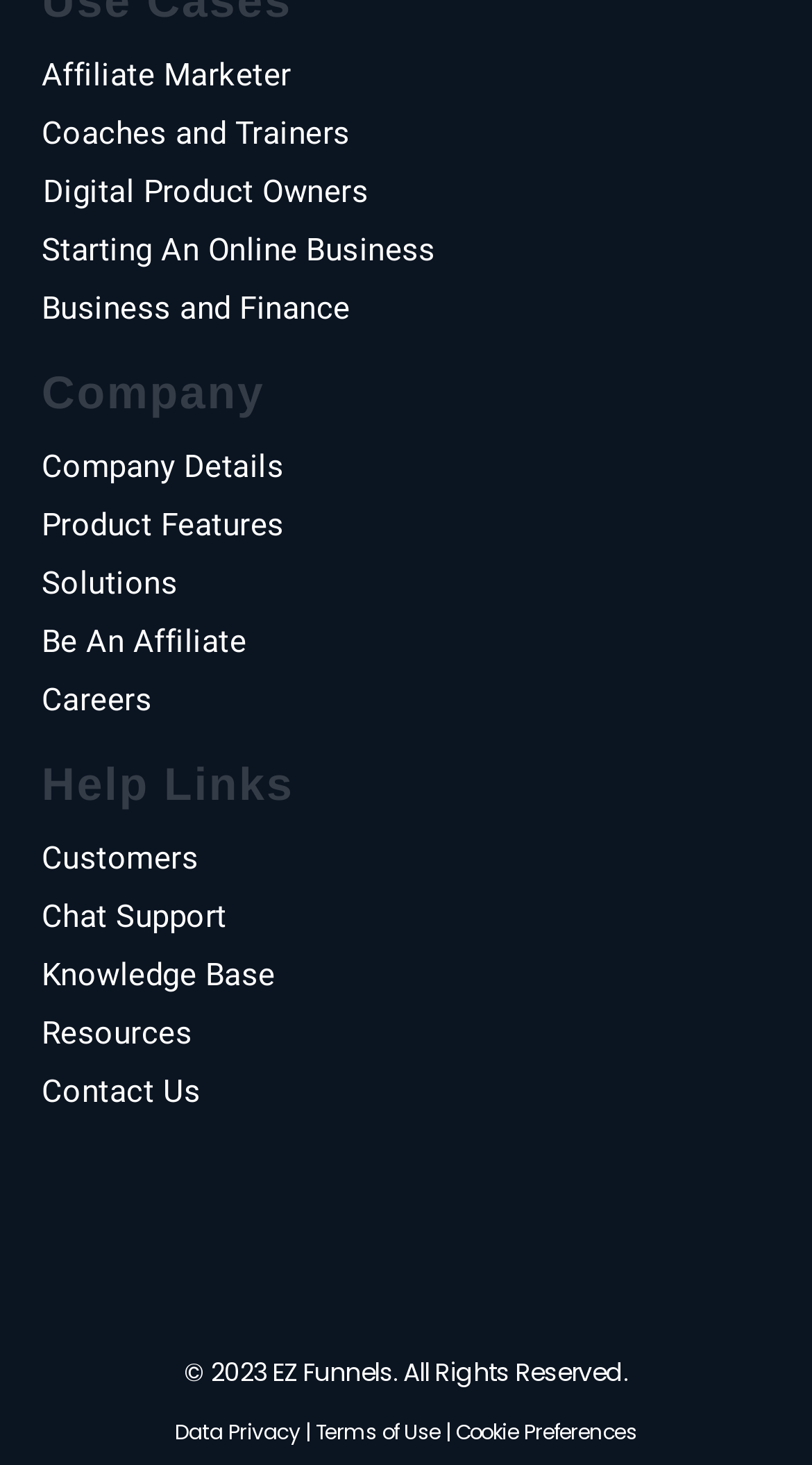Please determine the bounding box coordinates of the element's region to click in order to carry out the following instruction: "Contact Us". The coordinates should be four float numbers between 0 and 1, i.e., [left, top, right, bottom].

[0.051, 0.726, 0.248, 0.765]